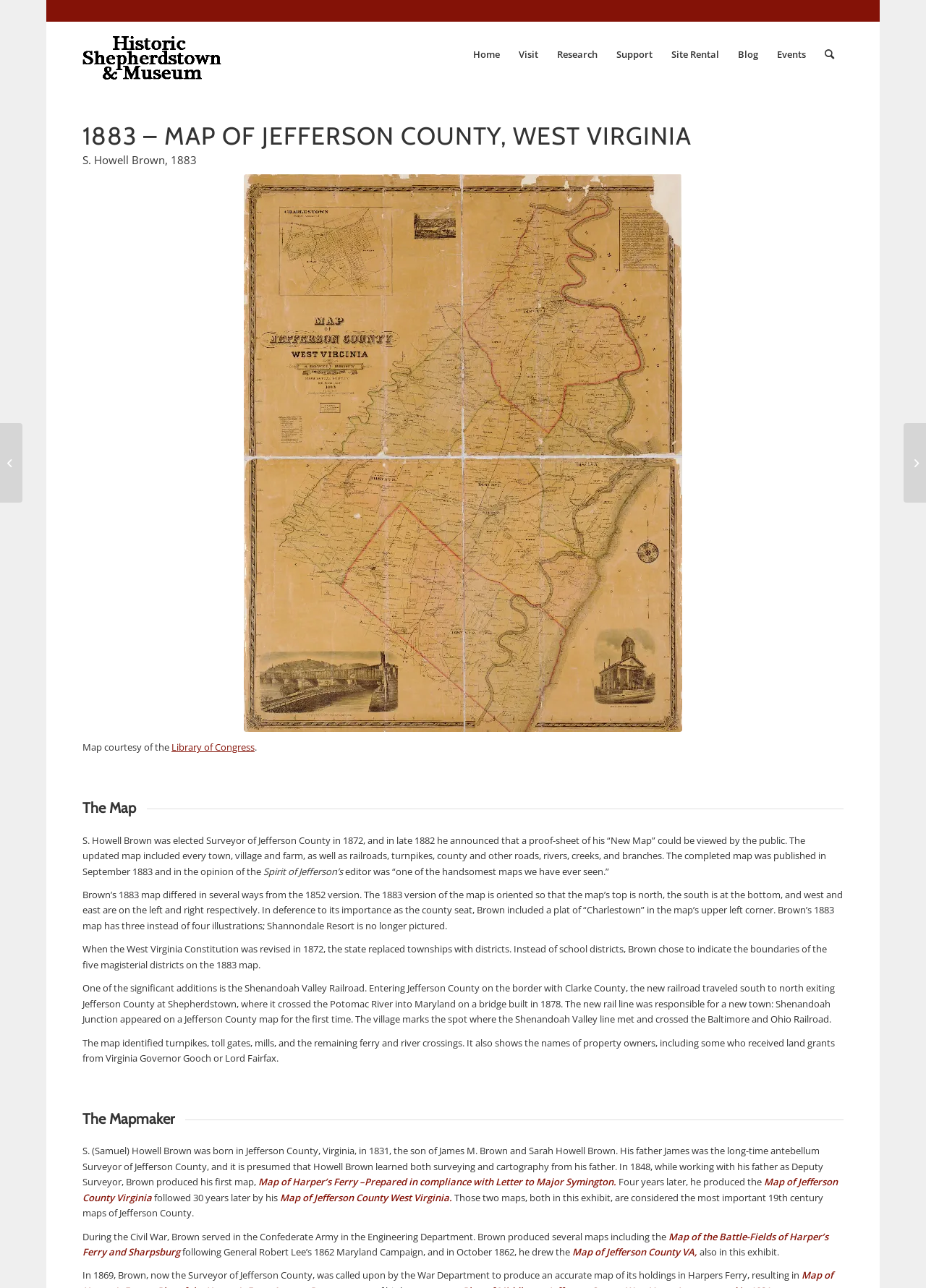Using the given description, provide the bounding box coordinates formatted as (top-left x, top-left y, bottom-right x, bottom-right y), with all values being floating point numbers between 0 and 1. Description: Visit

[0.55, 0.017, 0.591, 0.067]